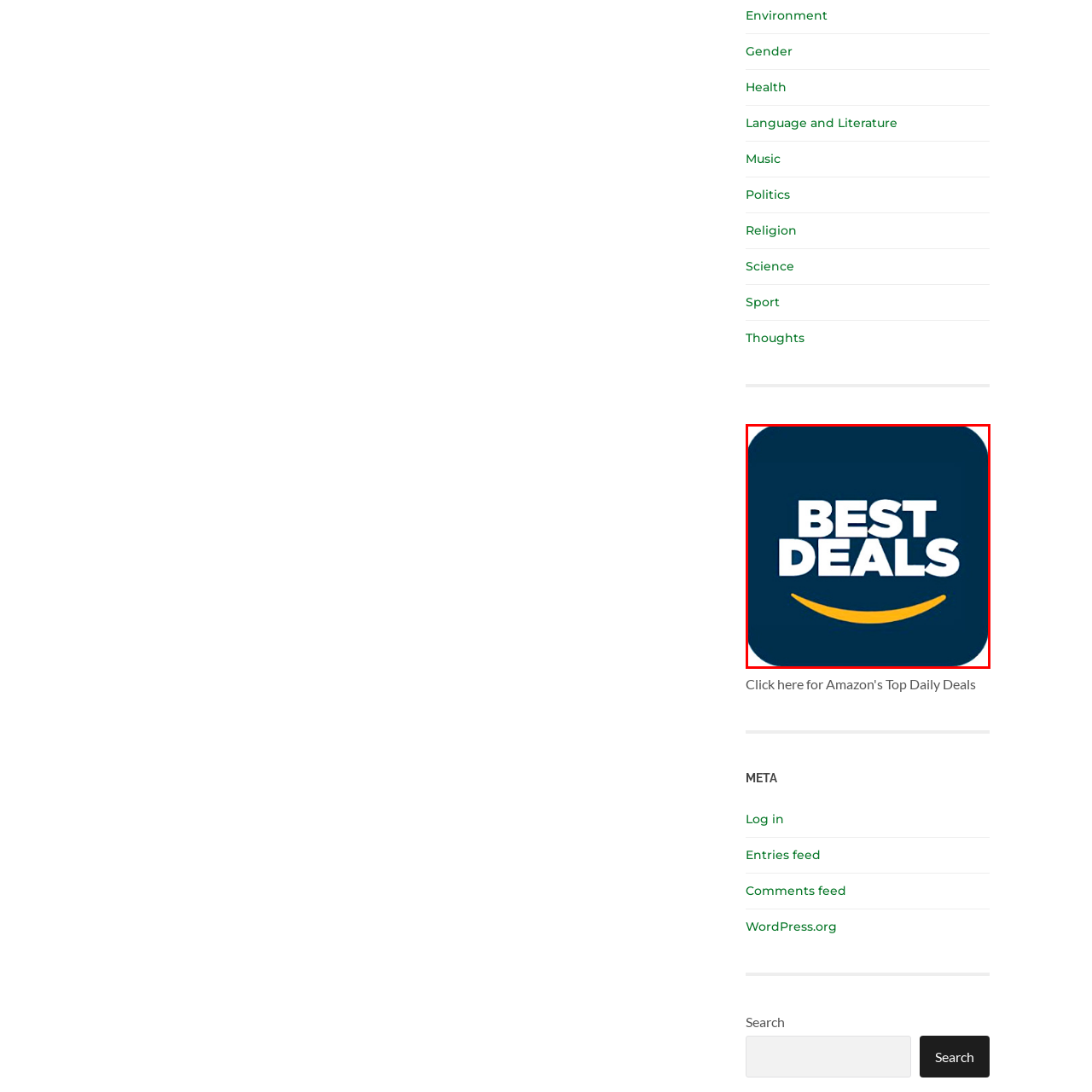What is the signature element associated with Amazon's branding?  
Inspect the image within the red boundary and offer a detailed explanation grounded in the visual information present in the image.

The stylized yellow smile below the text 'BEST DEALS' is a signature element associated with Amazon's branding, which adds a touch of friendliness and approachability to the logo, inviting customers to explore special offers and discounts available on the Amazon platform.